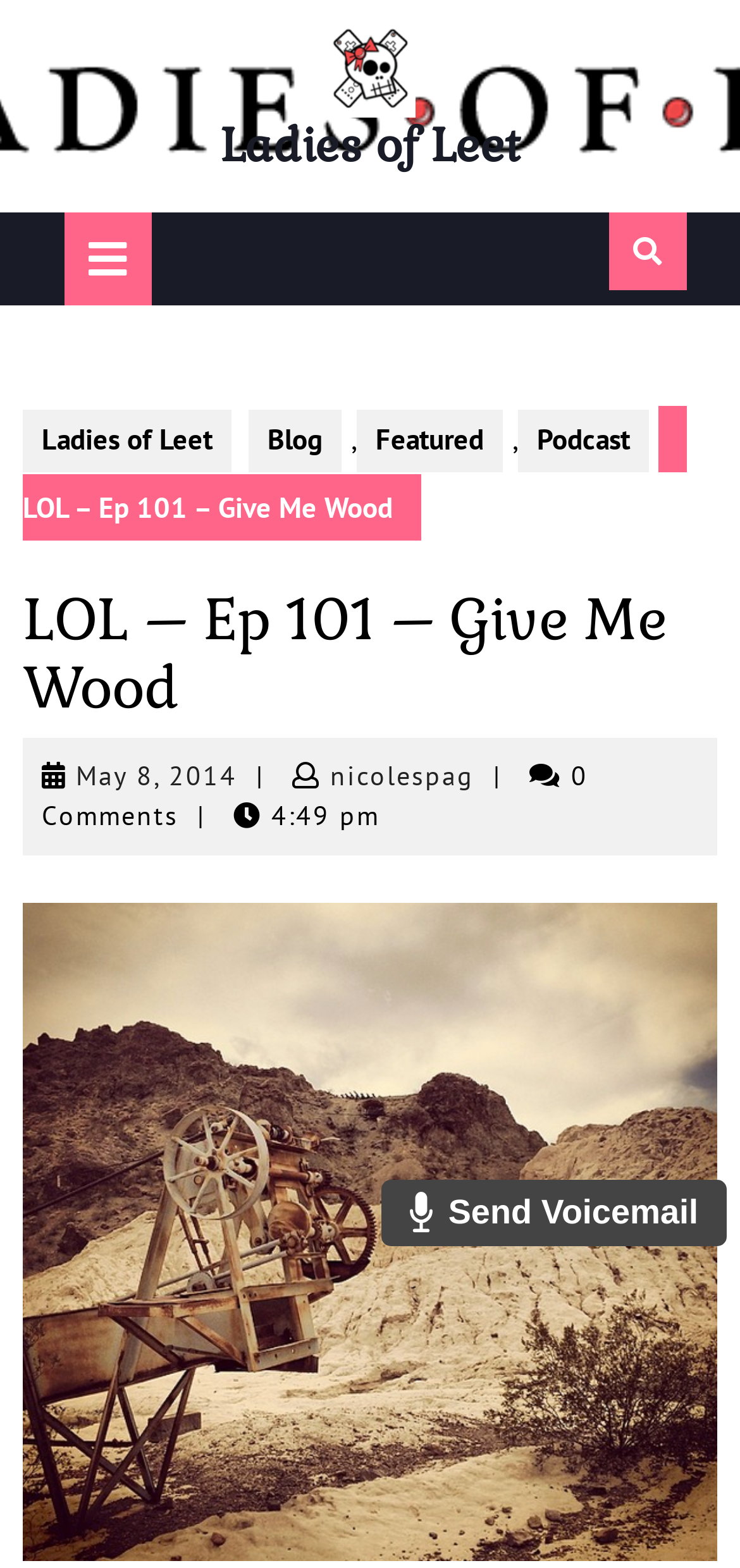Specify the bounding box coordinates (top-left x, top-left y, bottom-right x, bottom-right y) of the UI element in the screenshot that matches this description: May 8, 2014May 8, 2014

[0.103, 0.484, 0.321, 0.506]